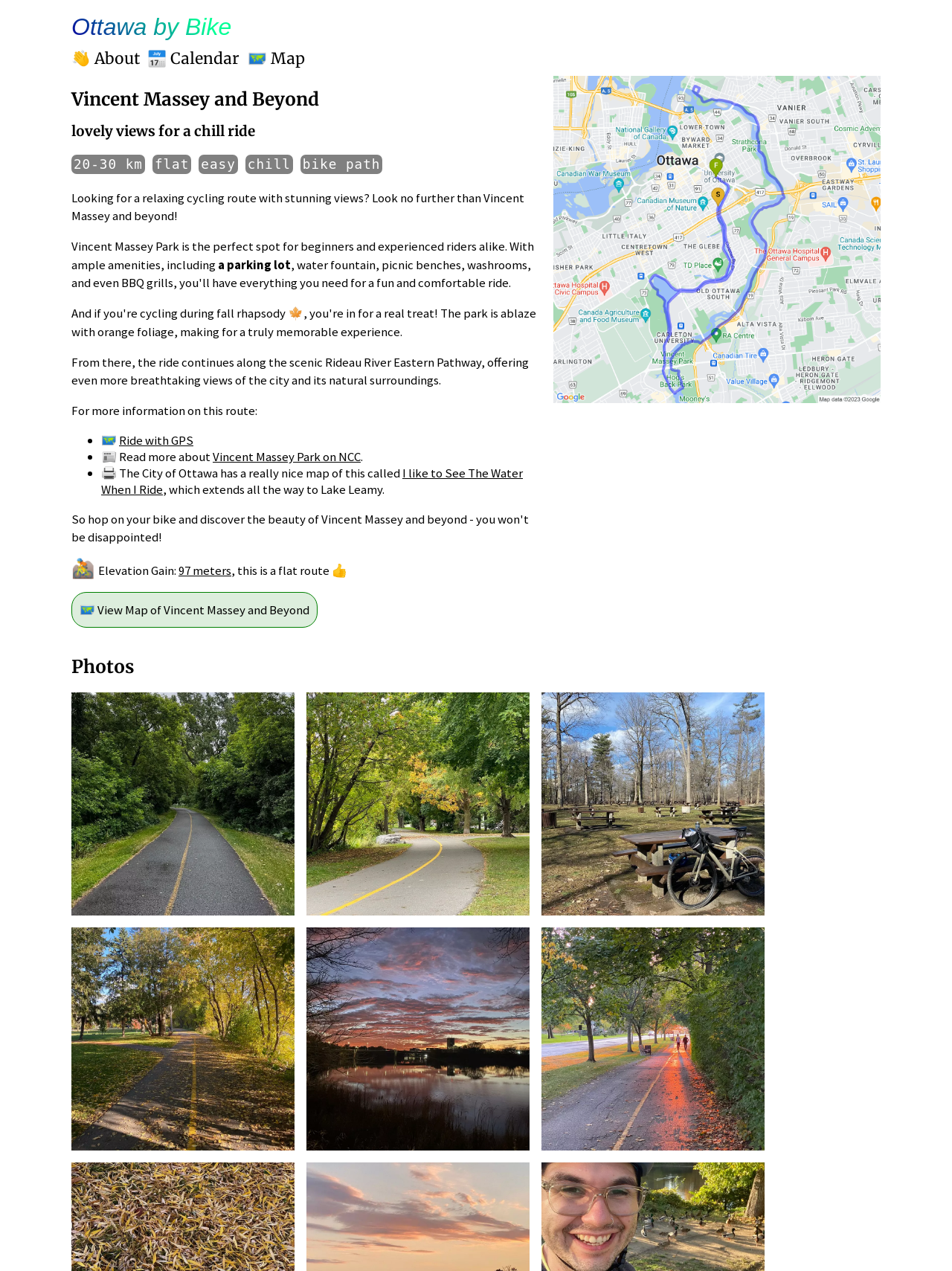Generate a comprehensive description of the webpage content.

The webpage is about a bike route called "Vincent Massey and Beyond - Easy Bike Route" in Ottawa. At the top, there are four links: "Ottawa by Bike", "About", "Calendar", and "Map". Below these links, there are two headings: "Vincent Massey and Beyond" and "lovely views for a chill ride". 

To the right of the headings, there are five static texts describing the route: "20-30 km", "flat", "easy", "chill", and "bike path". Below these texts, there is a paragraph describing the route as a relaxing cycling route with stunning views, suitable for beginners and experienced riders alike. 

The next paragraph mentions Vincent Massey Park as the perfect spot for riders, with amenities such as a parking lot. The route then continues along the scenic Rideau River Eastern Pathway, offering breathtaking views of the city and its natural surroundings.

Below these paragraphs, there are three list items with links to more information about the route: "Ride with GPS", "Vincent Massey Park on NCC", and "I like to See The Water When I Ride". 

Further down, there is a section with an icon of a bicycle and the text "Elevation Gain: 97 meters", indicating that the route is flat. Below this, there is a link to "View Map of Vincent Massey and Beyond". 

To the right of this link, there is a large map image. Above the map, there is a heading "Photos" and below it, there are three links to images: "Vincent Massey Park", "path along the Ottawa Canal", and another image without a description.